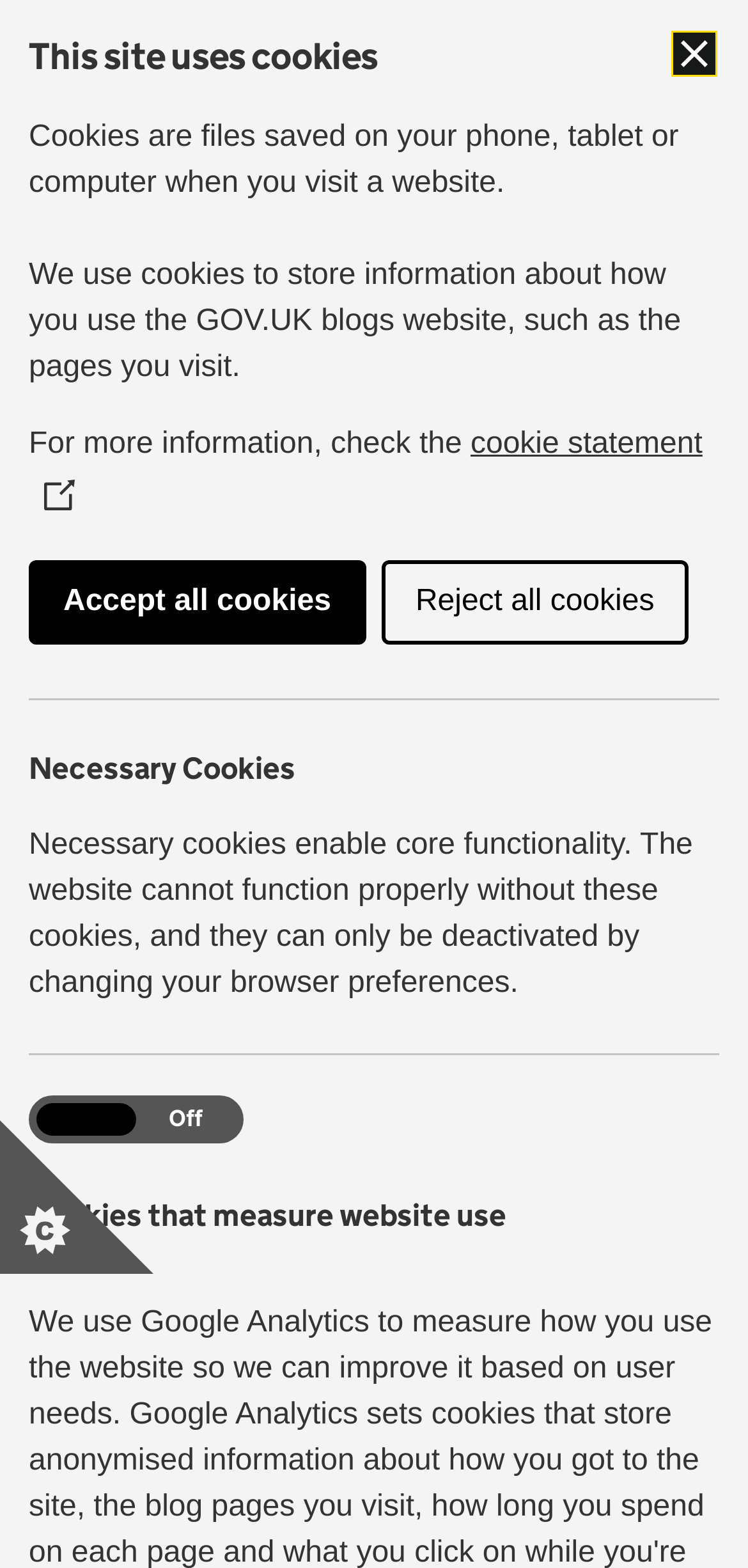Please mark the bounding box coordinates of the area that should be clicked to carry out the instruction: "Visit the Policy Lab page".

[0.038, 0.162, 0.408, 0.21]